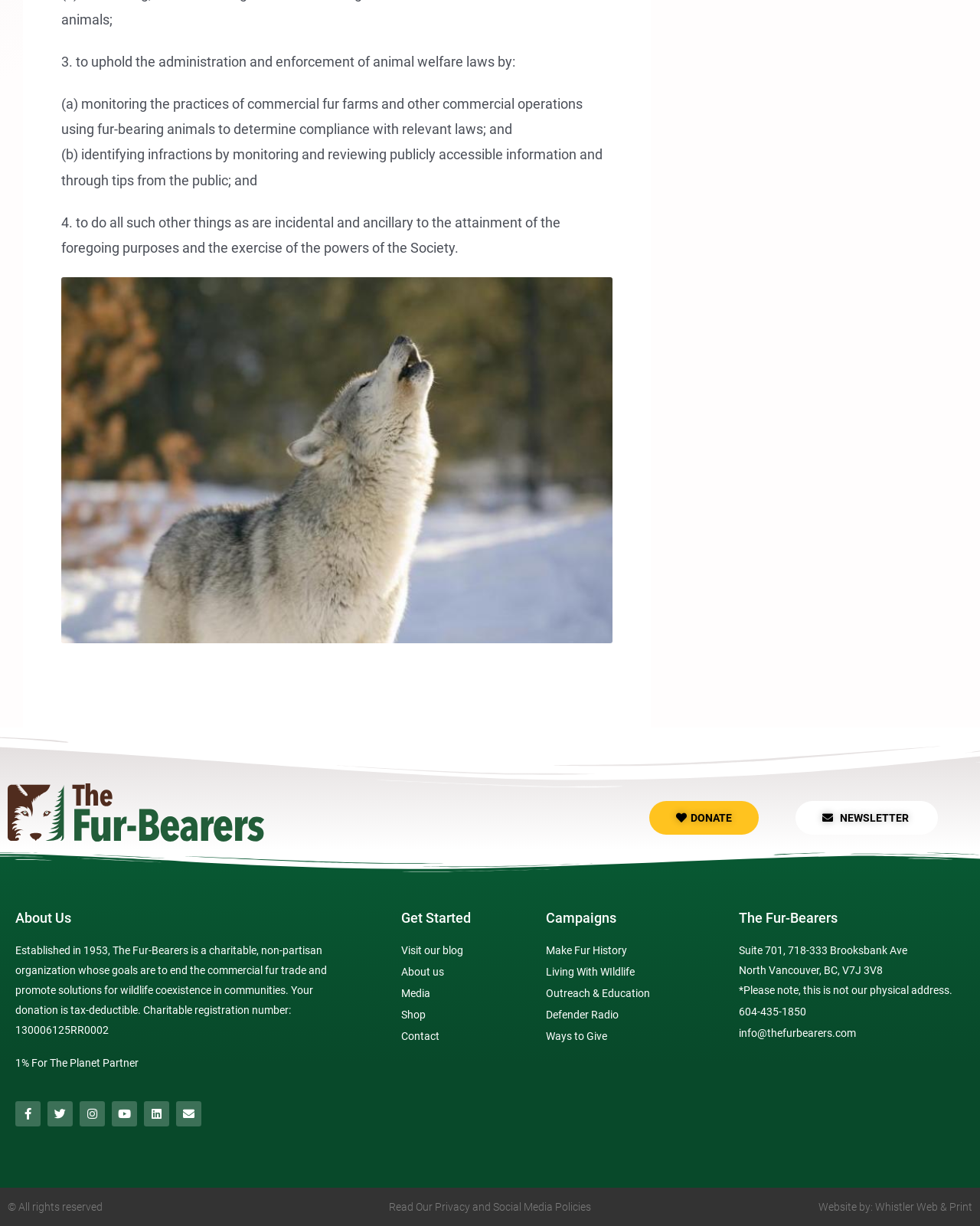Locate the bounding box coordinates of the clickable area needed to fulfill the instruction: "Click the DONATE button".

[0.662, 0.654, 0.774, 0.681]